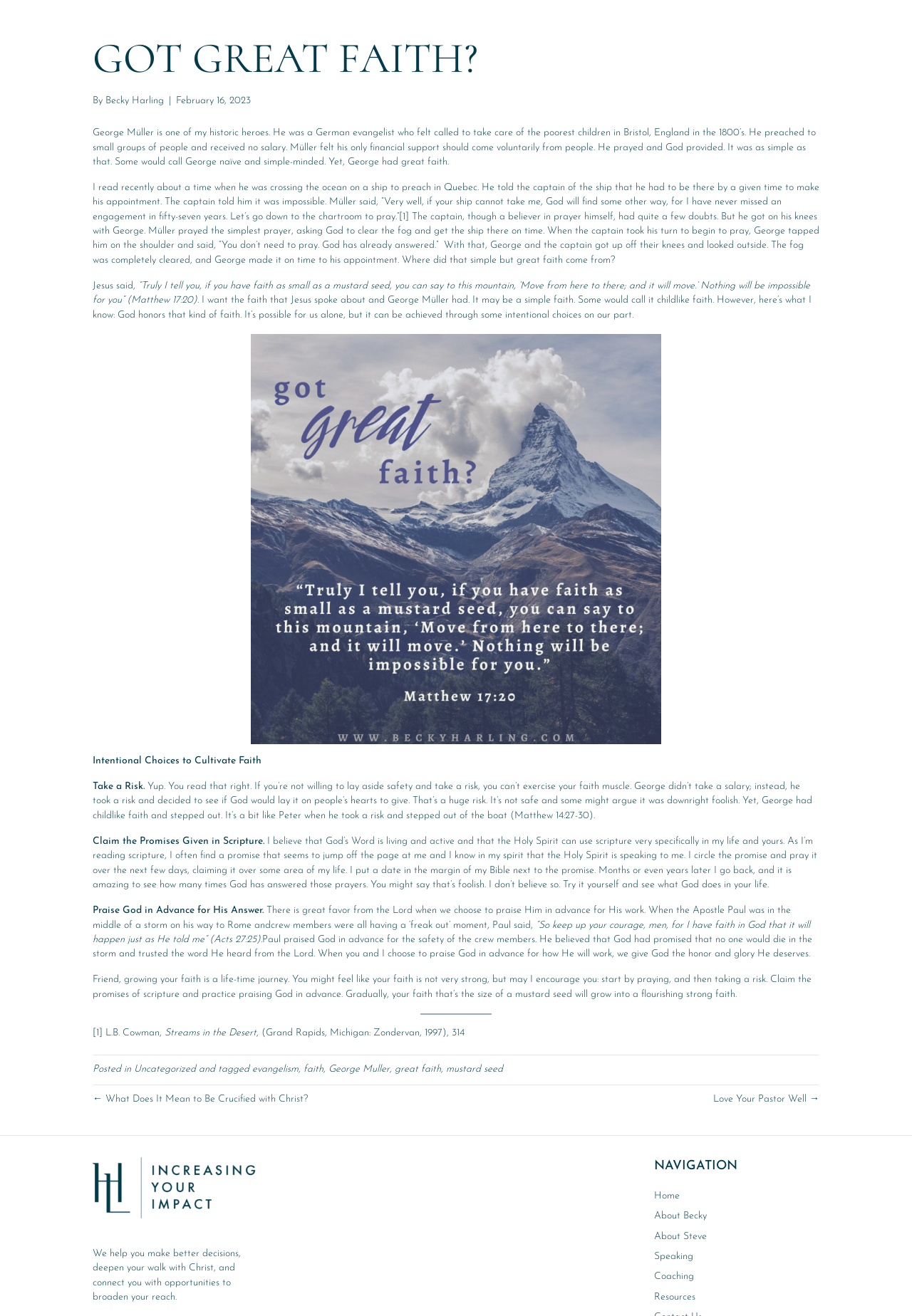Identify the bounding box coordinates of the specific part of the webpage to click to complete this instruction: "Read the article about George Müller".

[0.102, 0.097, 0.895, 0.127]